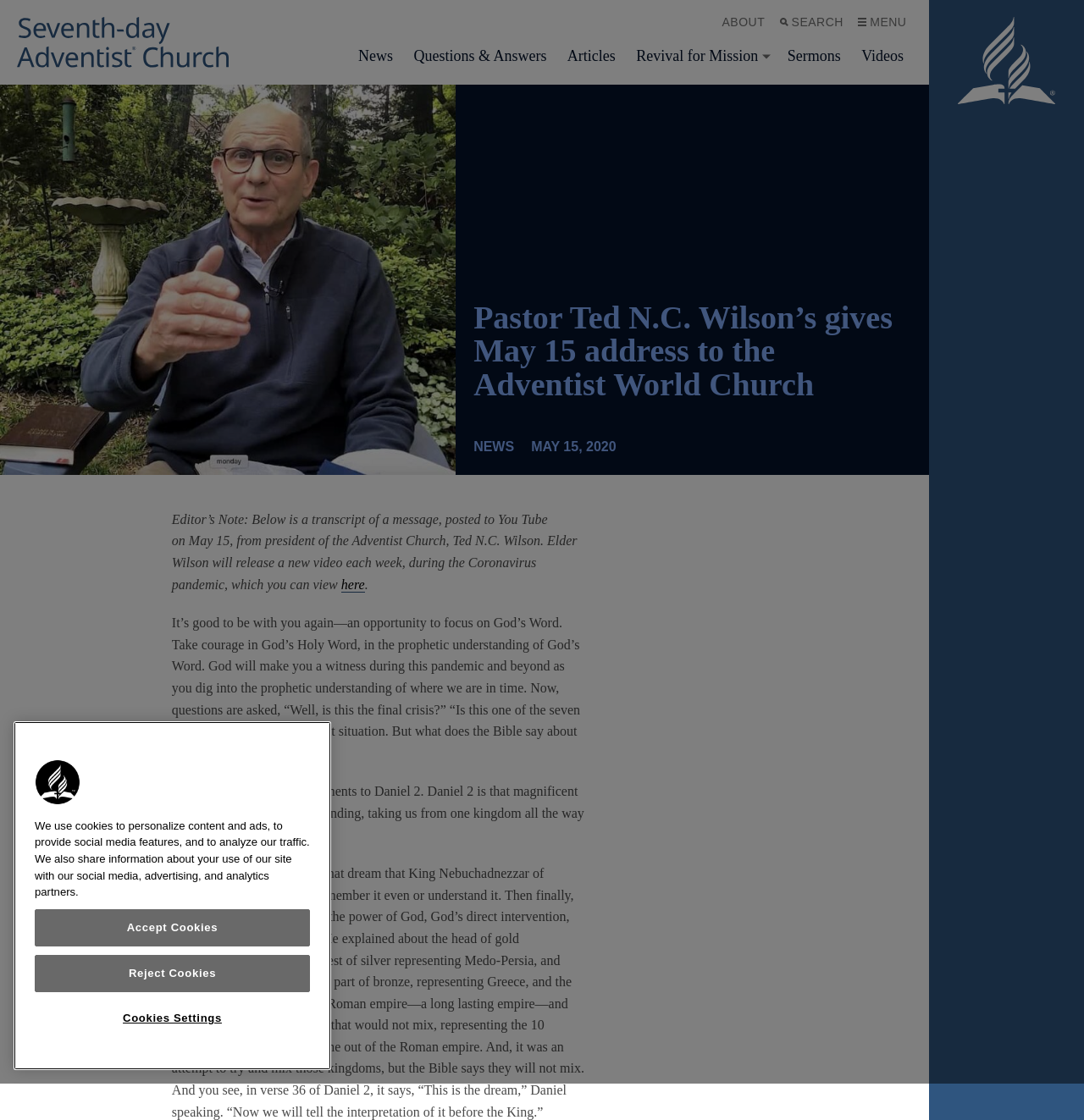What is the name of the book mentioned in the transcript?
Provide a comprehensive and detailed answer to the question.

I found the answer by reading the transcript of the message posted on YouTube by Ted N.C. Wilson, which mentions Daniel 2 as a chapter of prophetic understanding in the Bible.